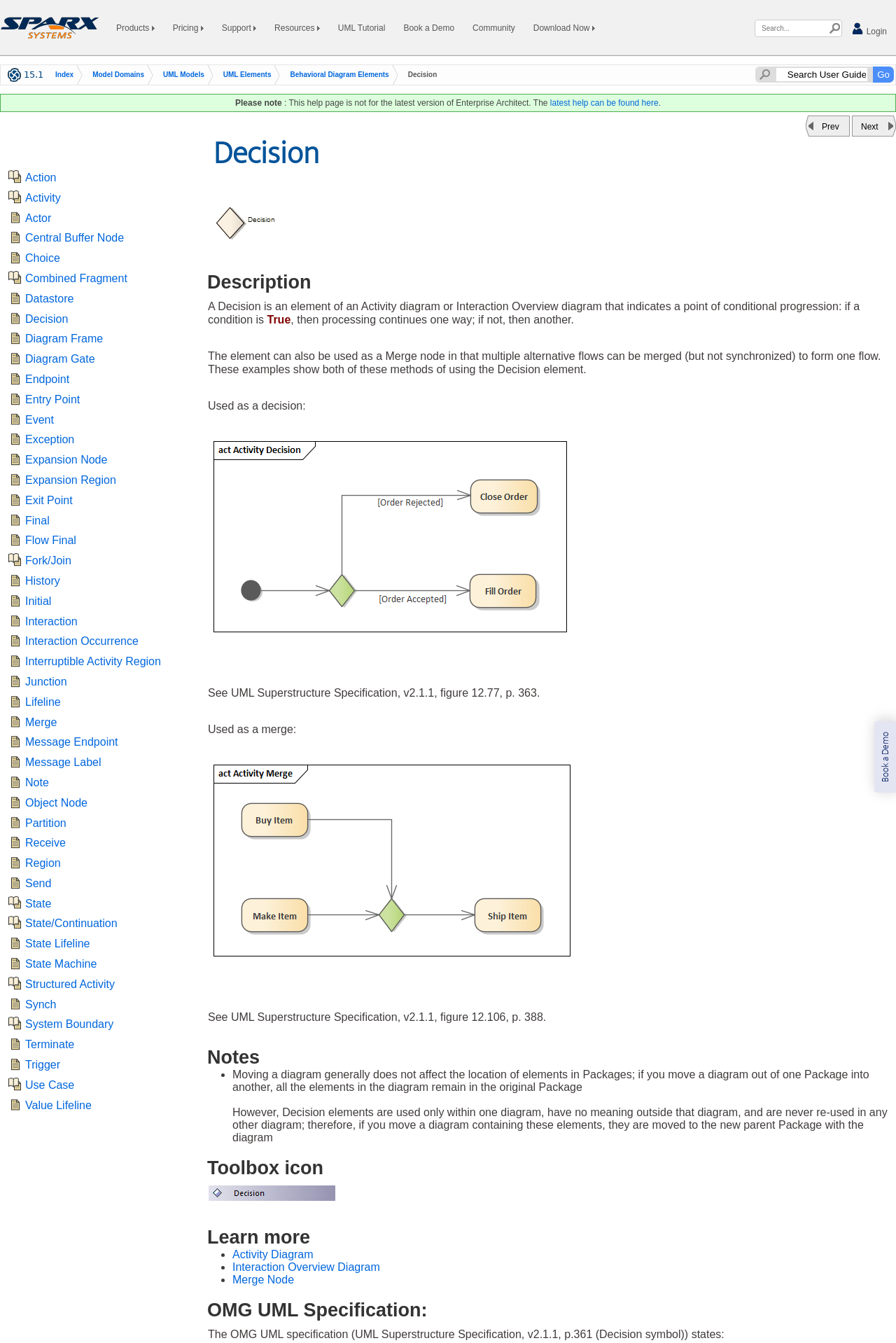What is the significance of moving a diagram in Enterprise Architect?
Based on the screenshot, provide a one-word or short-phrase response.

Elements remain in original Package